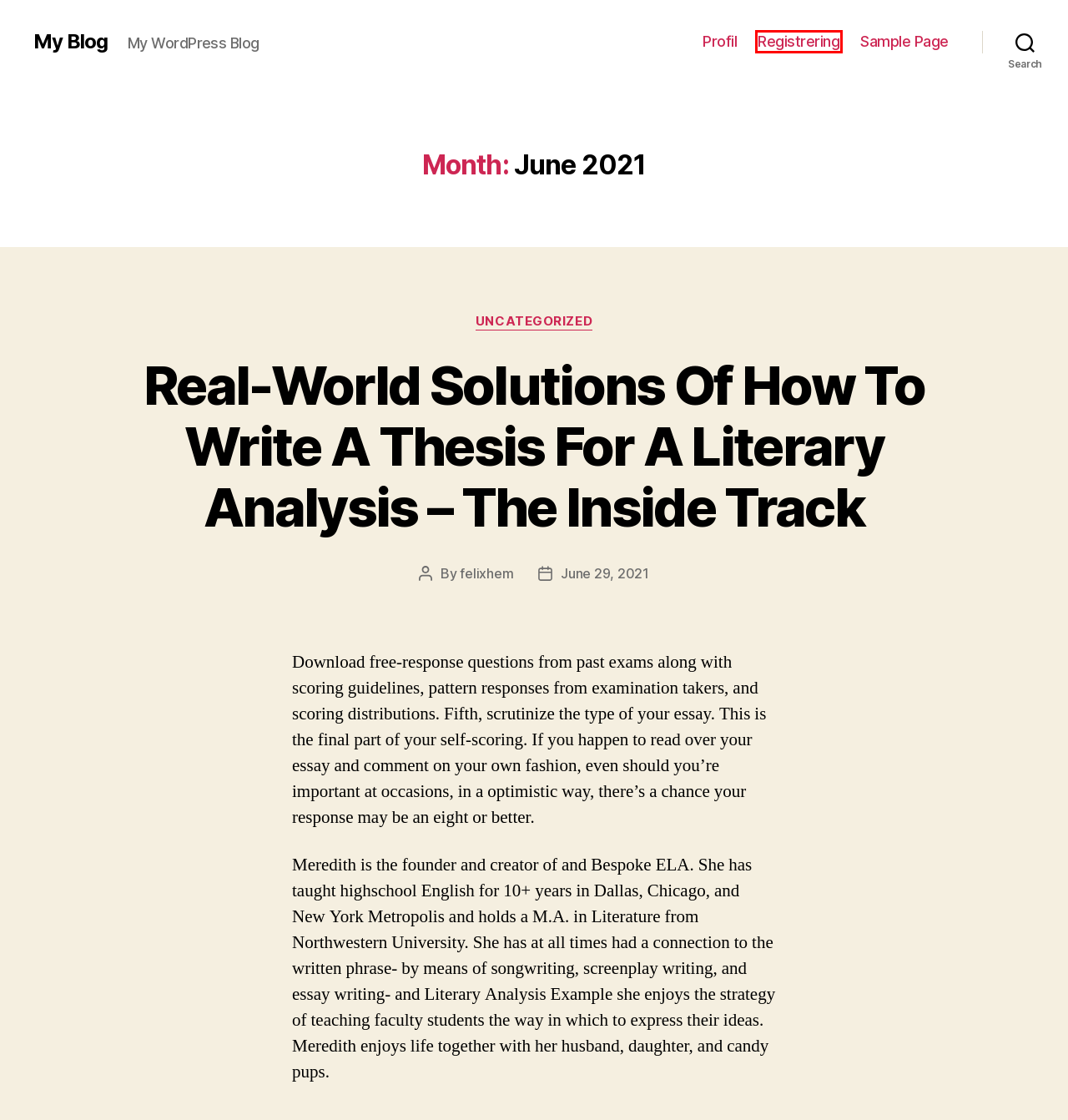Analyze the screenshot of a webpage with a red bounding box and select the webpage description that most accurately describes the new page resulting from clicking the element inside the red box. Here are the candidates:
A. Uncategorized – My Blog
B. April 2009 – My Blog
C. Online Casino Official Site ᐈ Play The Very Best Slots – 634 – My Blog
D. bonanzasitesi apr – My Blog
E. Profil – My Blog
F. My Blog – My WordPress Blog
G. Real-World Solutions Of How To Write A Thesis For A Literary Analysis – The Inside Track – My Blog
H. Registrering – My Blog

H